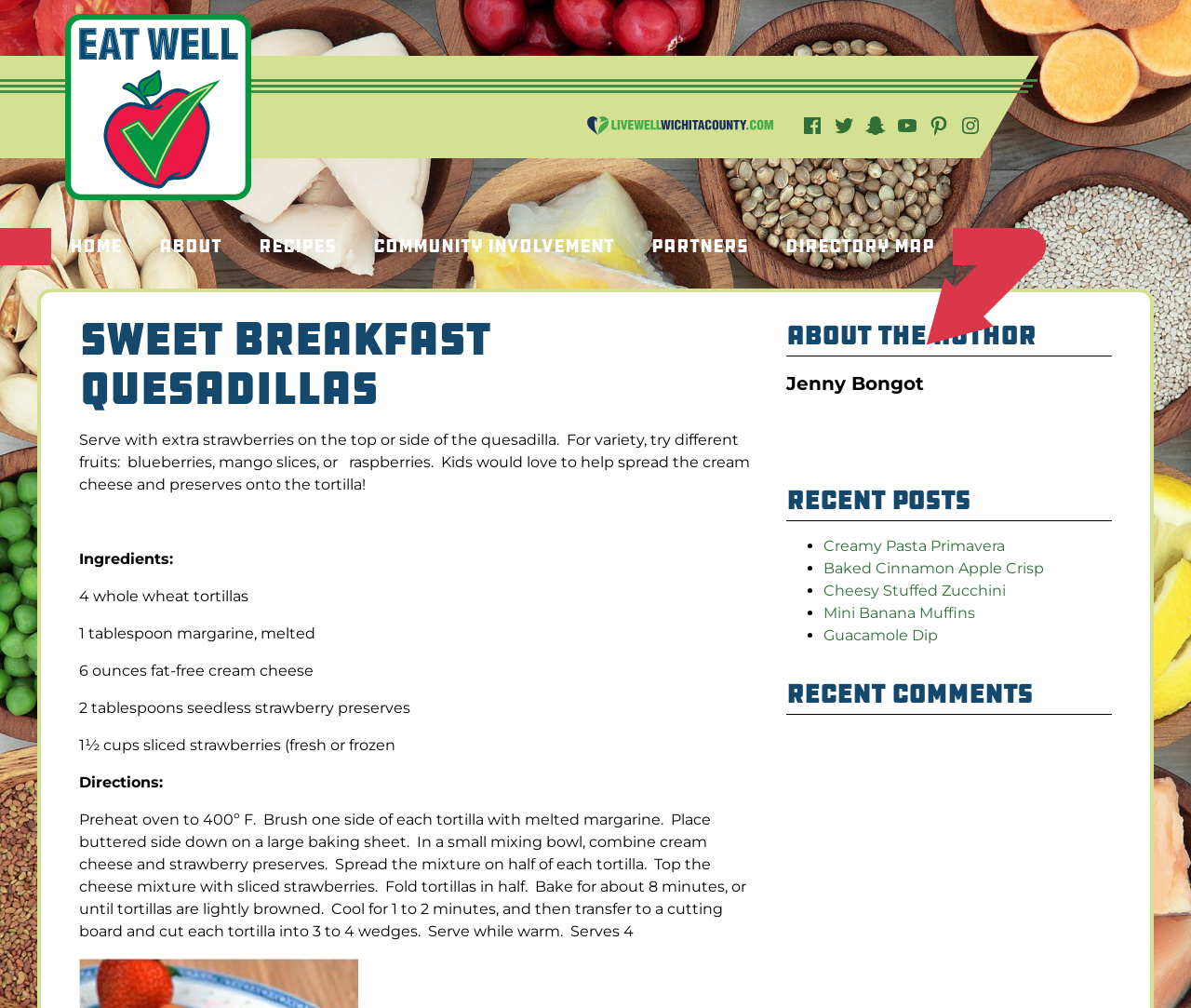Please use the details from the image to answer the following question comprehensively:
How many recent posts are listed on the webpage?

I counted the number of list markers and corresponding links in the 'Recent Posts' section, which indicates that there are 5 recent posts listed on the webpage.